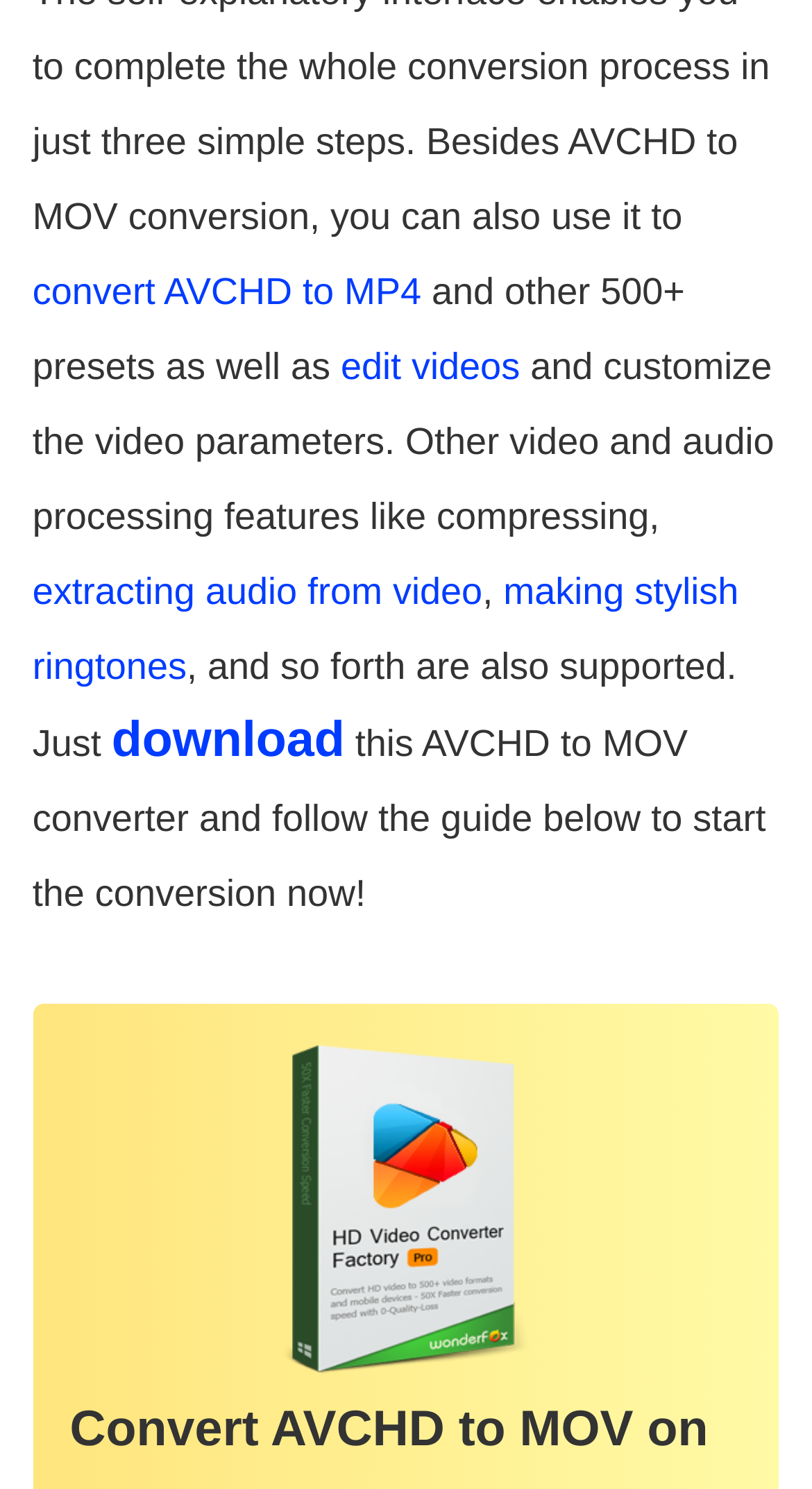What is one of the supported video processing features? Based on the screenshot, please respond with a single word or phrase.

Compressing